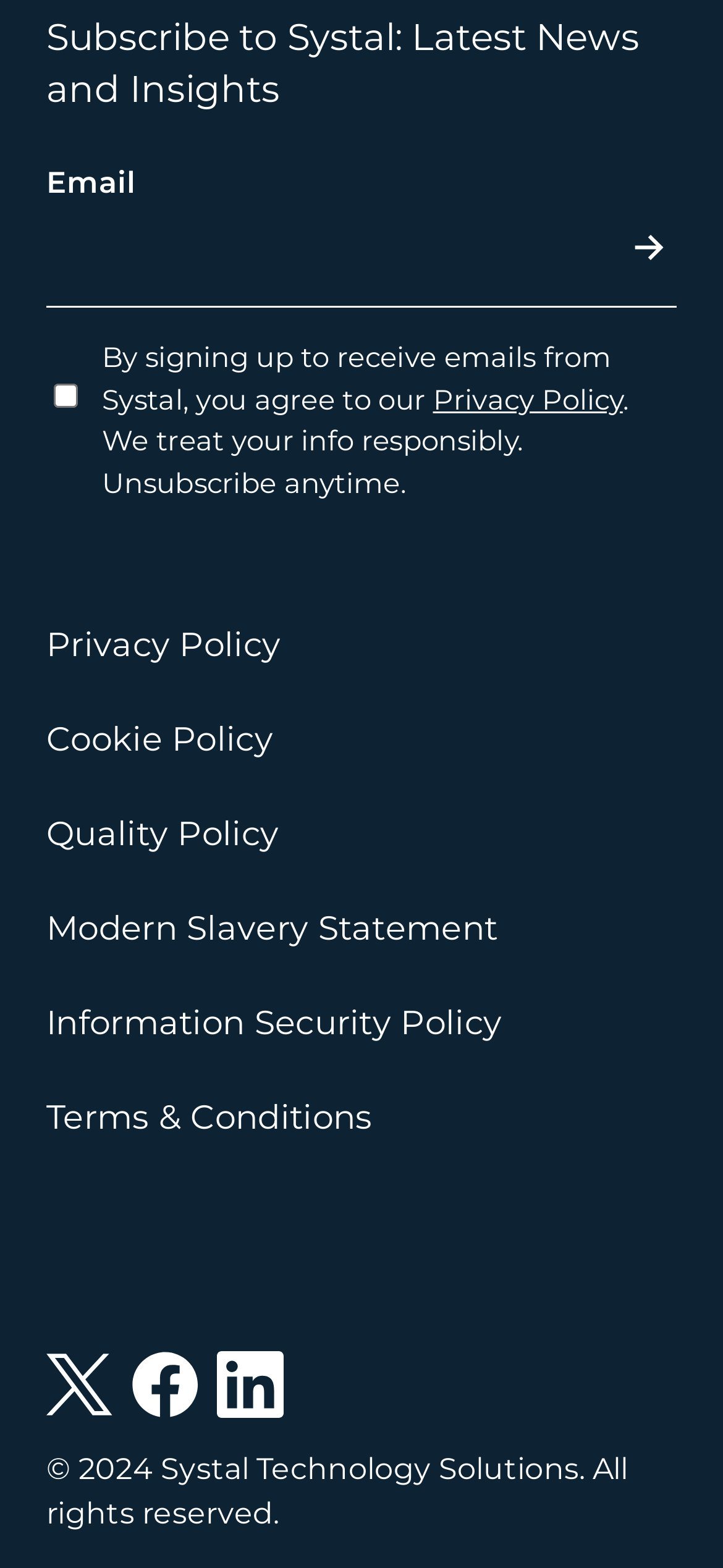Show me the bounding box coordinates of the clickable region to achieve the task as per the instruction: "Subscribe to newsletter".

[0.064, 0.143, 0.936, 0.173]